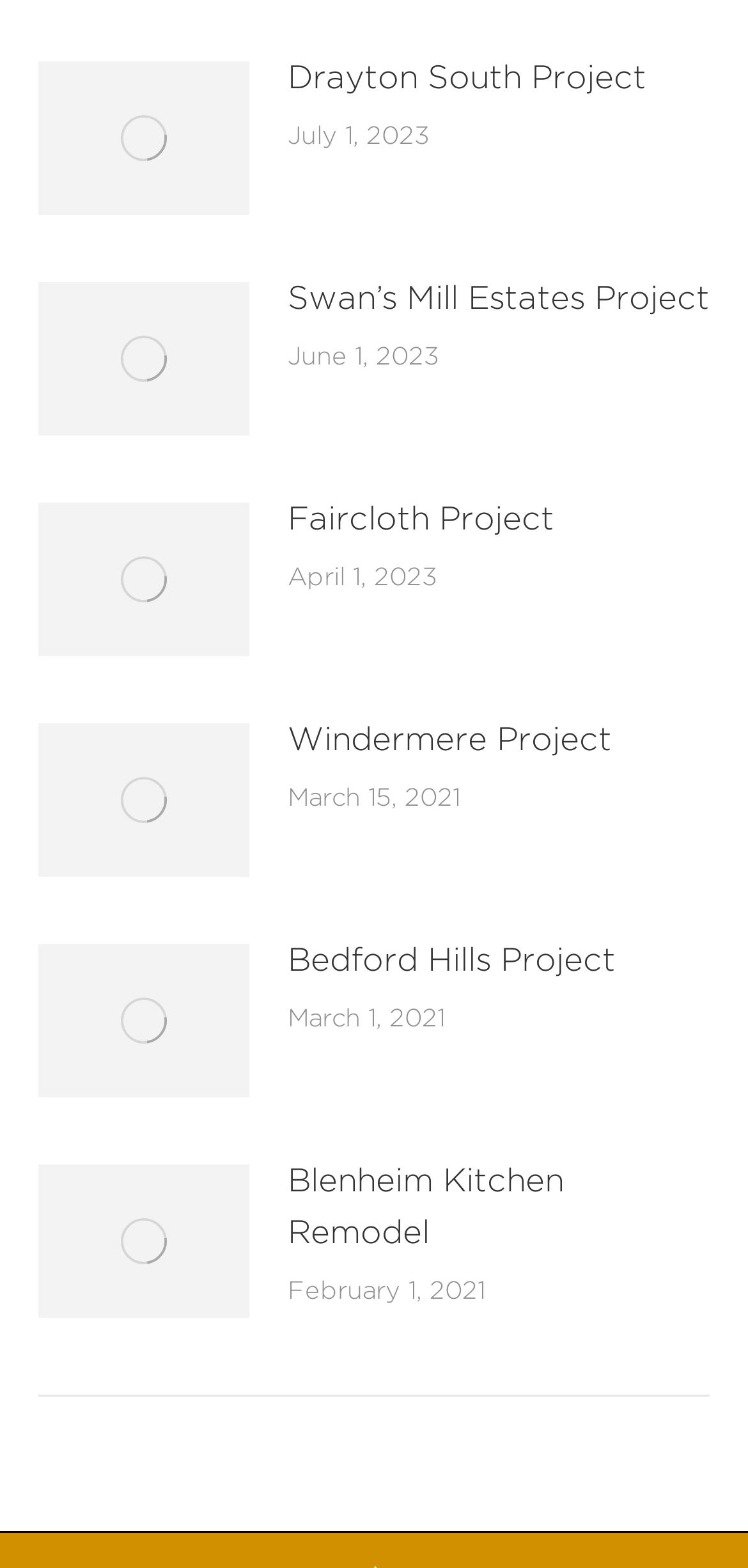Examine the image and give a thorough answer to the following question:
What is the most recent project listed on this page?

I compared the dates associated with each project and found that the 'Drayton South Project' has the most recent date, which is July 1, 2023.